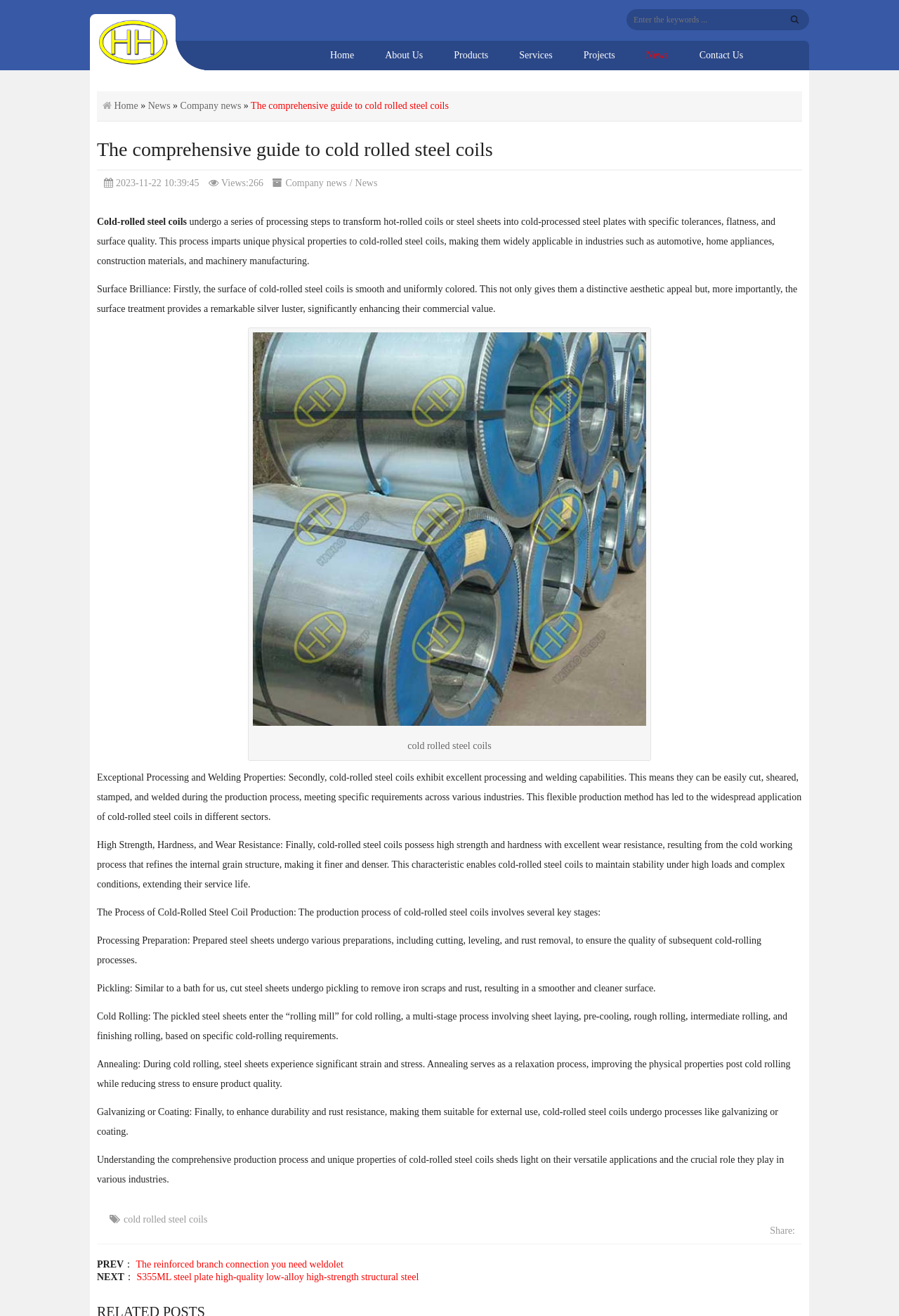What is the benefit of annealing in cold-rolled steel coil production?
Please interpret the details in the image and answer the question thoroughly.

As stated on the webpage, annealing serves as a relaxation process, improving the physical properties post cold rolling while reducing stress to ensure product quality, which is essential for the production of cold-rolled steel coils.